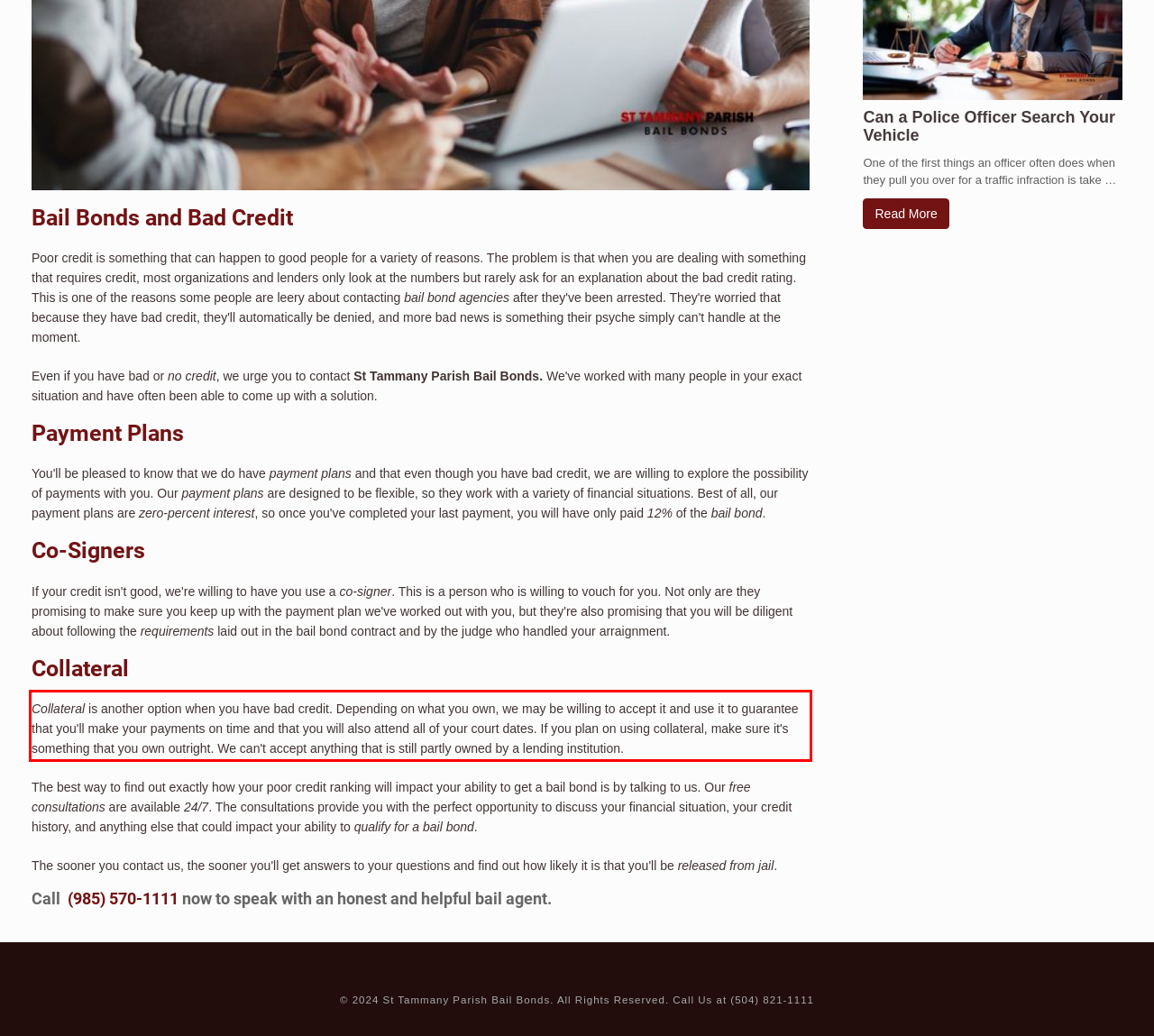Given a webpage screenshot with a red bounding box, perform OCR to read and deliver the text enclosed by the red bounding box.

Collateral is another option when you have bad credit. Depending on what you own, we may be willing to accept it and use it to guarantee that you'll make your payments on time and that you will also attend all of your court dates. If you plan on using collateral, make sure it's something that you own outright. We can't accept anything that is still partly owned by a lending institution.